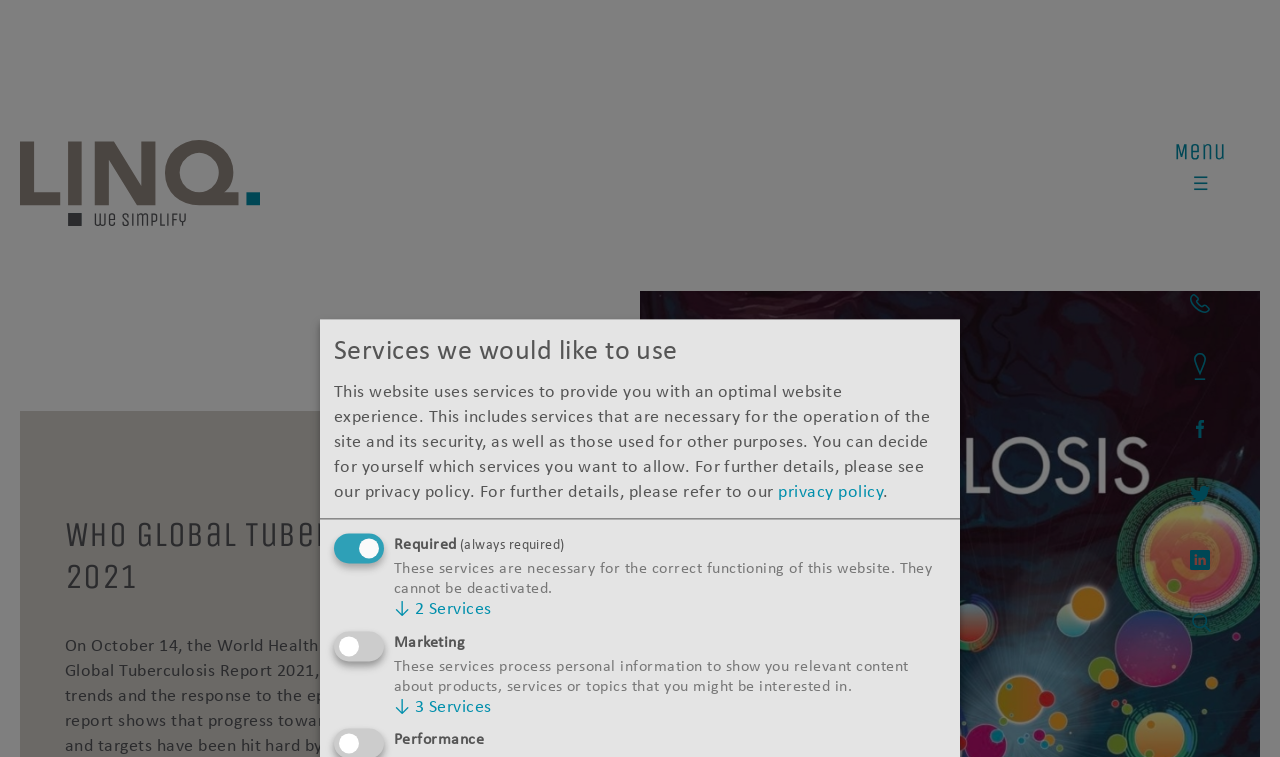Determine the bounding box for the described UI element: "↓ 3 Services".

[0.308, 0.918, 0.384, 0.947]